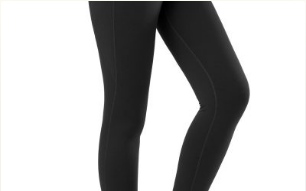Offer an in-depth caption for the image presented.

The image features a pair of black fleece-lined leggings, showcasing their sleek and form-fitting design. Ideal for colder weather, these leggings offer both warmth and comfort, making them a perfect staple for winter wardrobes. The high-quality material not only ensures coziness but also enhances the overall fit, suitable for a variety of activities, from casual outings to workouts. The simple yet stylish design allows for easy pairing with various tops and footwear, embodying versatility and practicality in fashion.